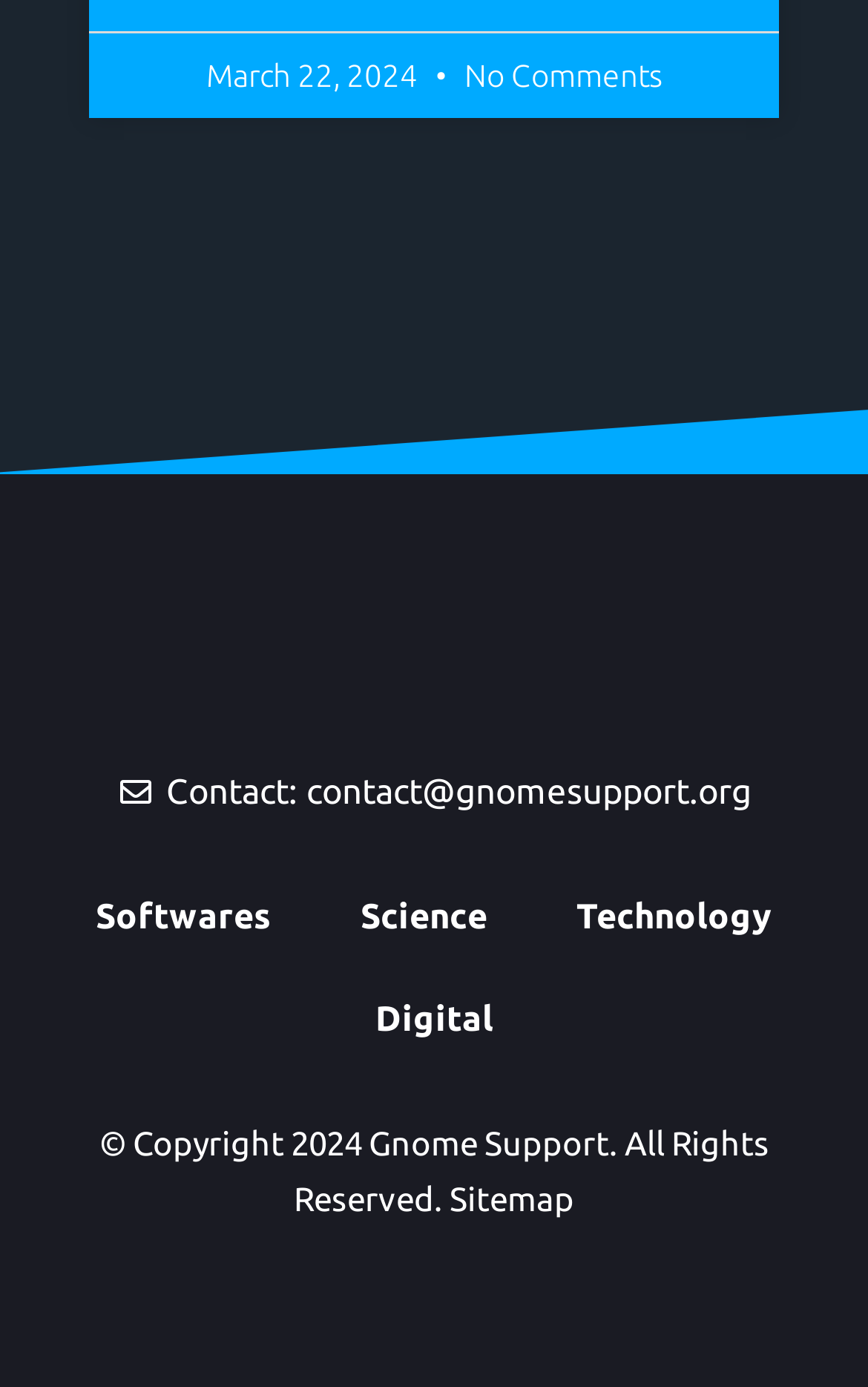What is the year of copyright mentioned on the webpage?
Refer to the image and give a detailed answer to the query.

The copyright information is mentioned at the bottom of the webpage, which states 'Copyright 2024 Gnome Support. All Rights Reserved.', indicating that the year of copyright is 2024.